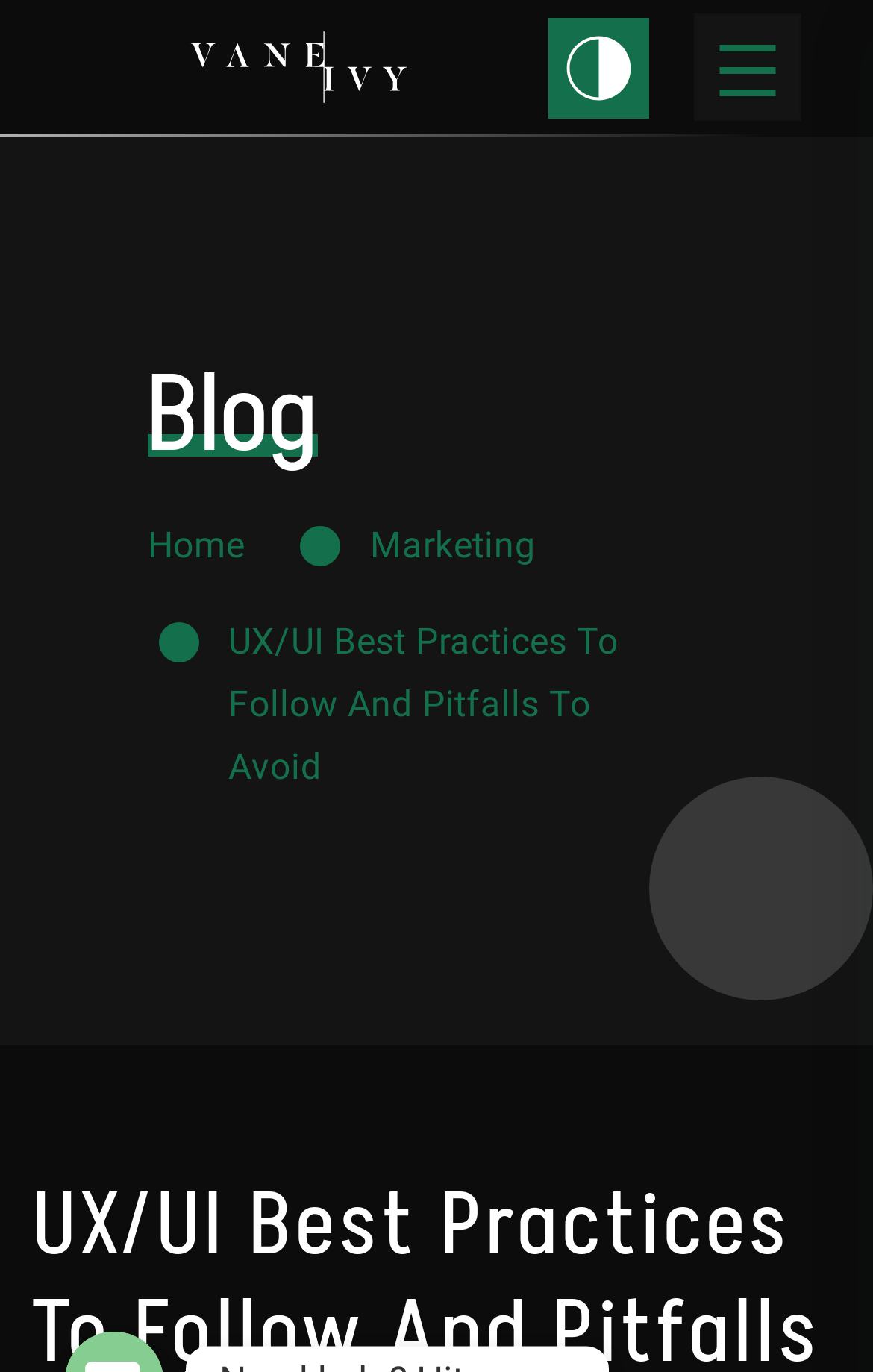Using the provided element description "Home", determine the bounding box coordinates of the UI element.

[0.169, 0.382, 0.28, 0.413]